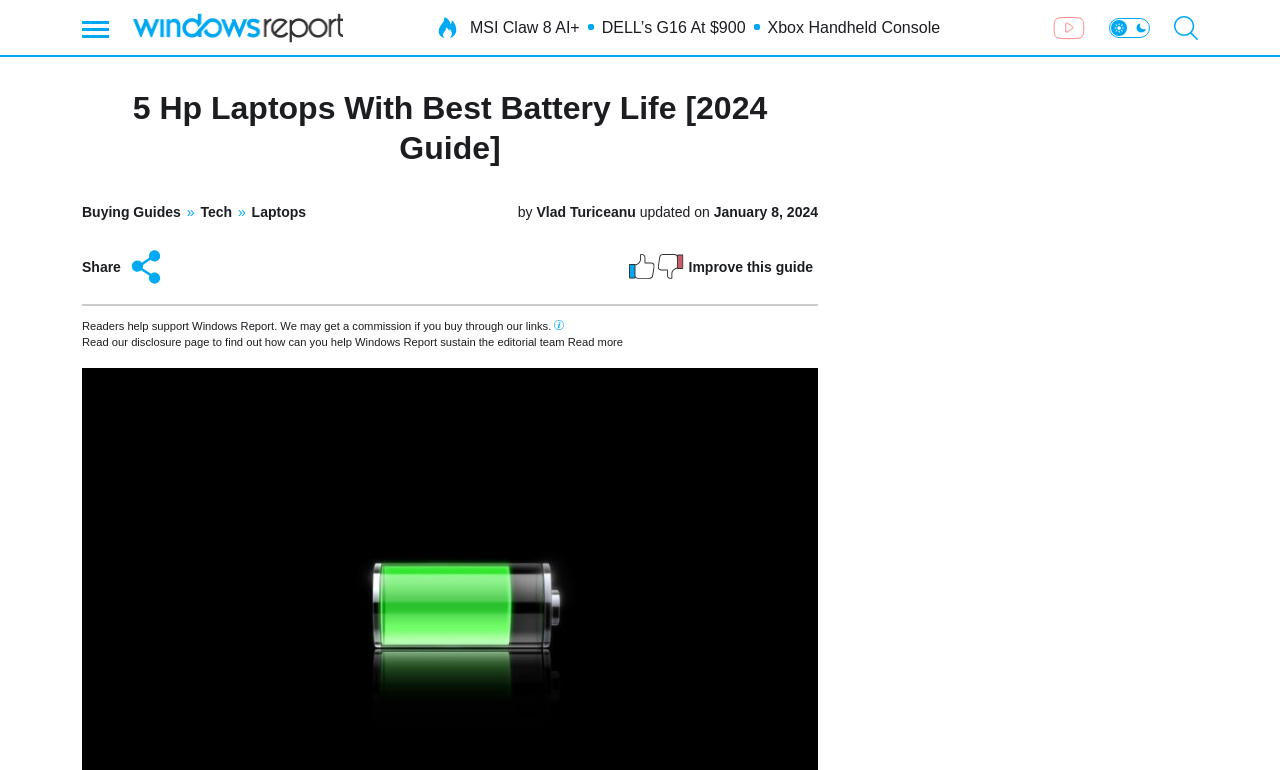Please examine the image and answer the question with a detailed explanation:
What is the purpose of the 'Share' button?

The 'Share' button is displayed with a 'Share icon' and the text 'Share this article' which indicates that the purpose of the button is to allow users to share the article with others.